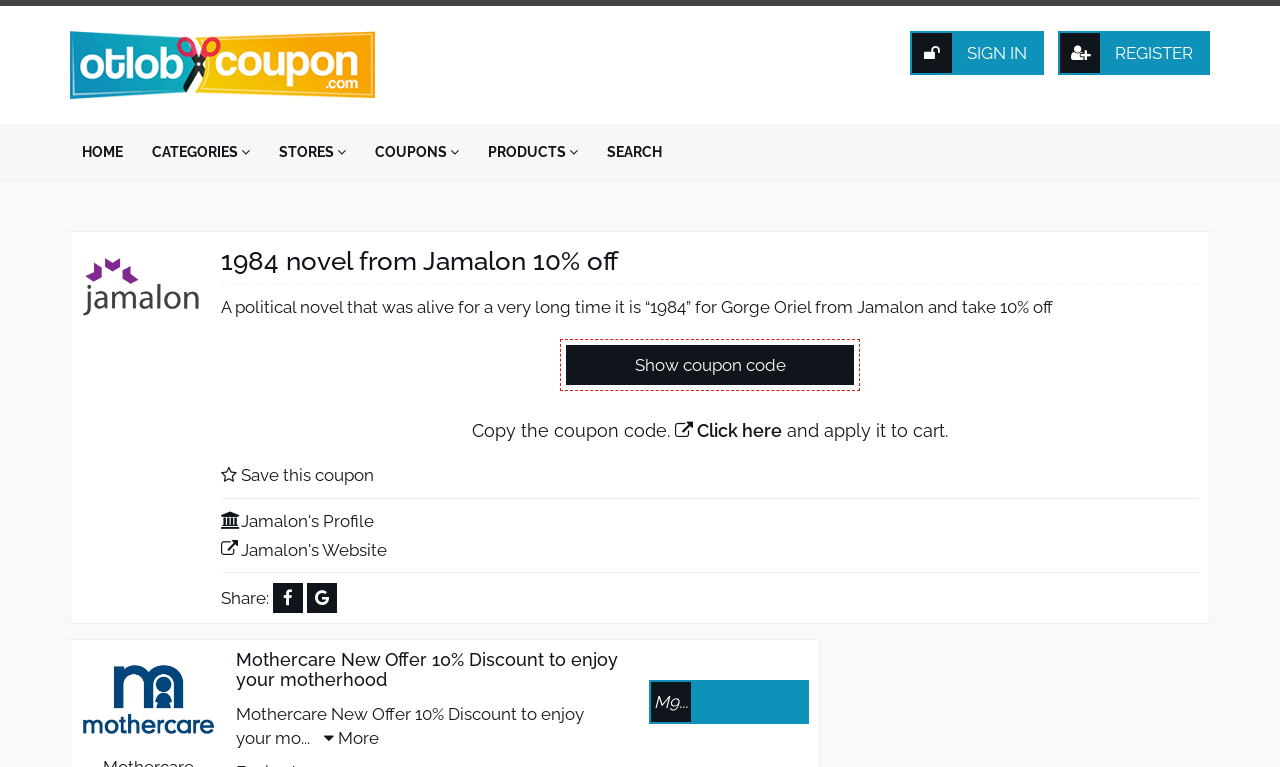Use a single word or phrase to answer the question:
How many social media sharing options are available?

2